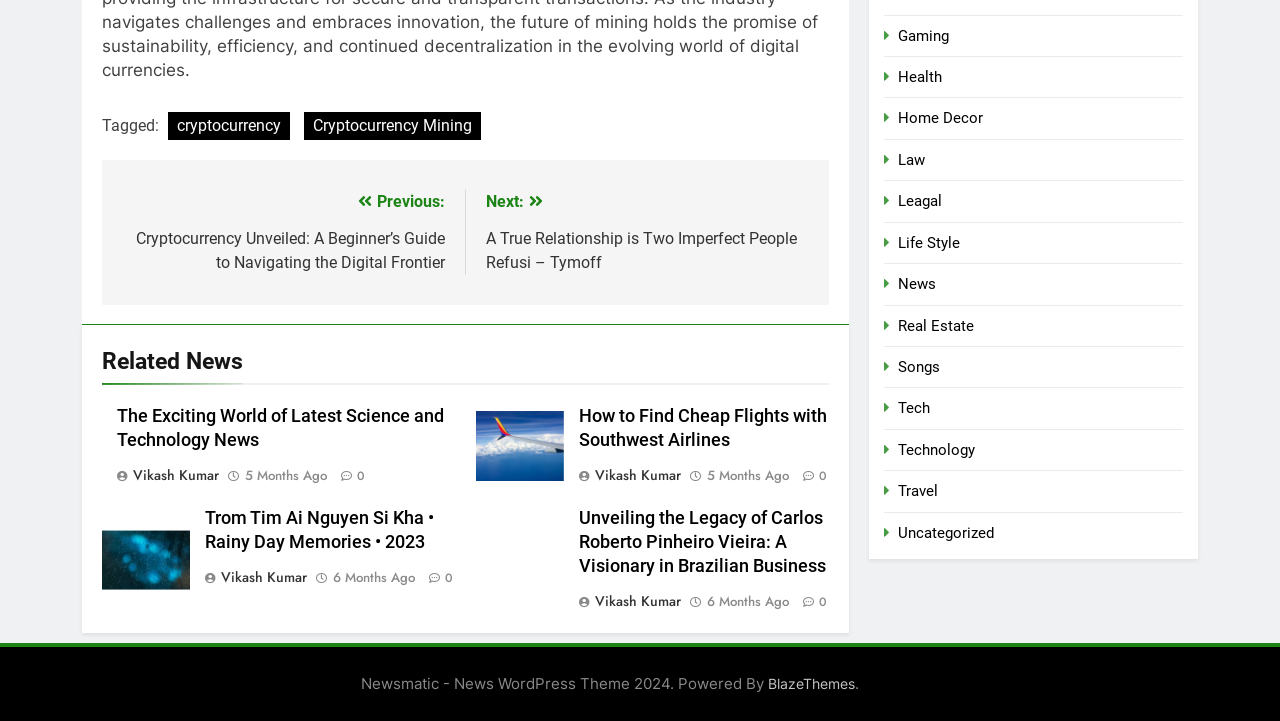How many links are there in the footer?
Look at the image and respond with a one-word or short phrase answer.

2